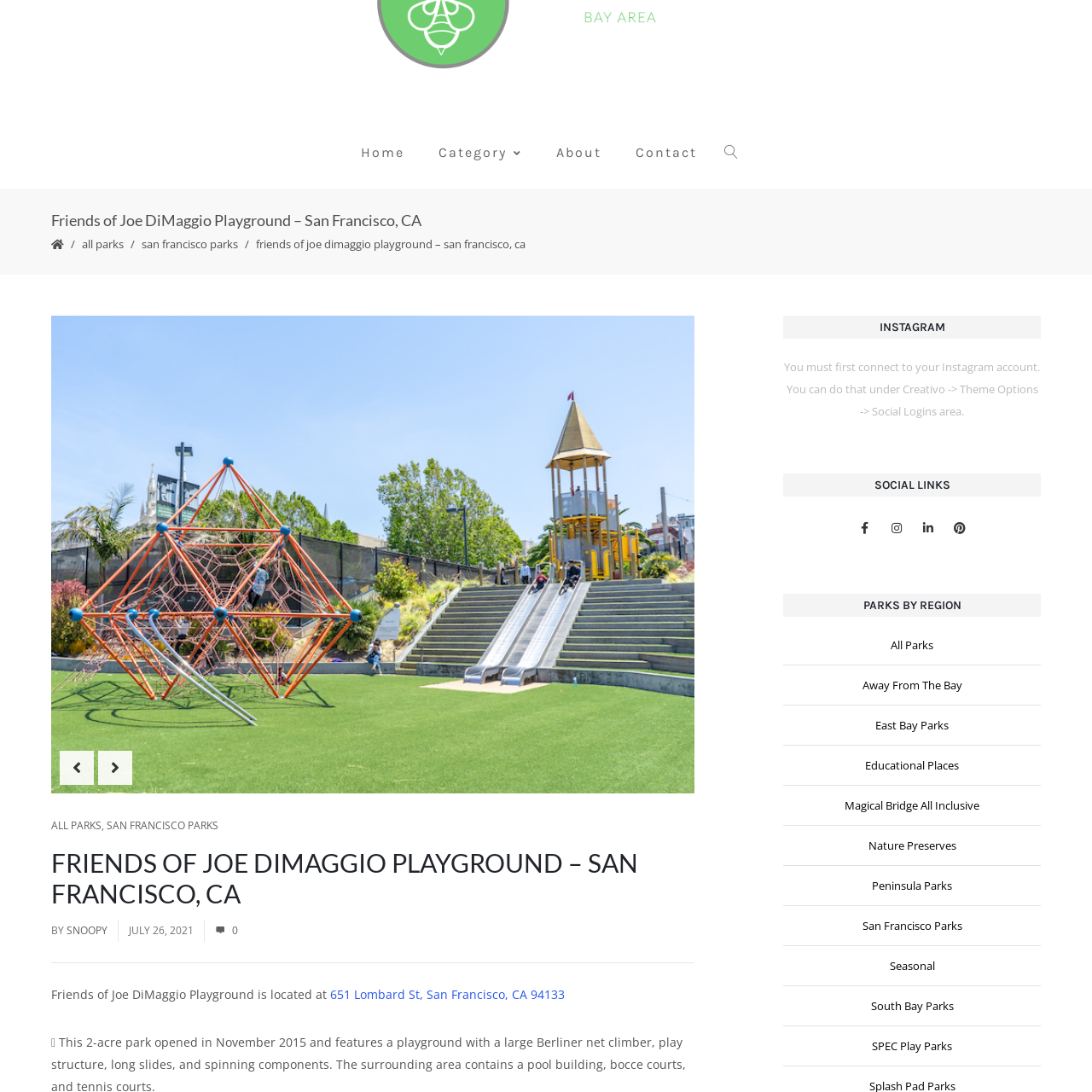Create a thorough and descriptive caption for the photo marked by the red boundary.

The image features a minimalist rendition of the iconic "Snoopy" character, a beloved cartoon figure known for his playful and whimsical nature. Set against a clean, unobtrusive background, the design highlights Snoopy's distinctive features, such as his floppy ears and characteristic smile. This particular illustration is likely associated with the Friends of Joe DiMaggio Playground in San Francisco, a community-focused space celebrating joy and playfulness, perfect for children and families. The image embodies a sense of nostalgia and fun, appealing to both fans of the Peanuts comics and the surrounding community.